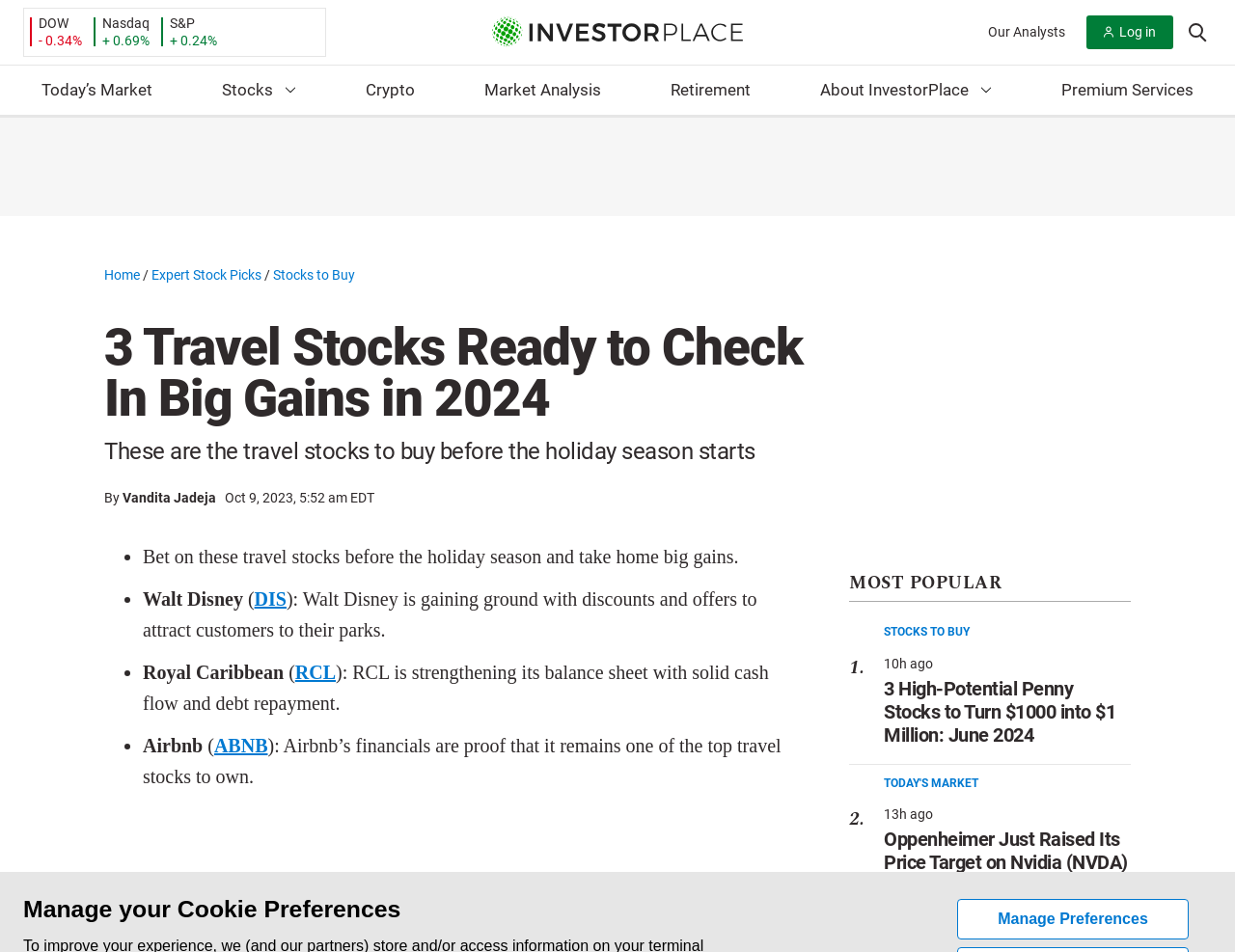Please identify the bounding box coordinates of the element's region that needs to be clicked to fulfill the following instruction: "View 'Today’s Market'". The bounding box coordinates should consist of four float numbers between 0 and 1, i.e., [left, top, right, bottom].

[0.02, 0.068, 0.138, 0.123]